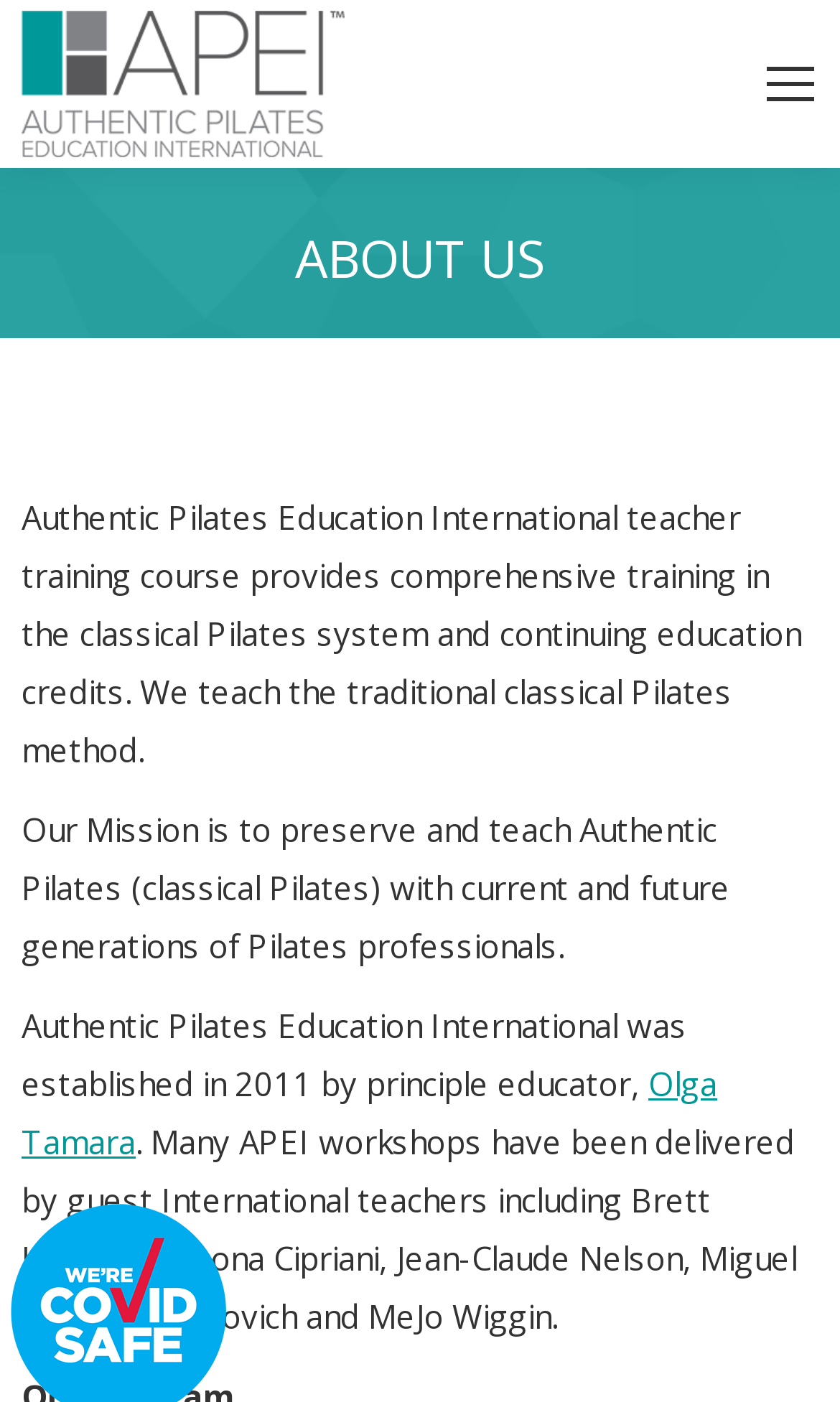How many guest International teachers are mentioned?
Based on the image, answer the question in a detailed manner.

I found the answer by counting the number of guest International teachers mentioned in the text, which are Brett Howard, Simona Cipriani, Jean-Claude Nelson, Miguel Silva, Eric Carlovich, and MeJo Wiggin.